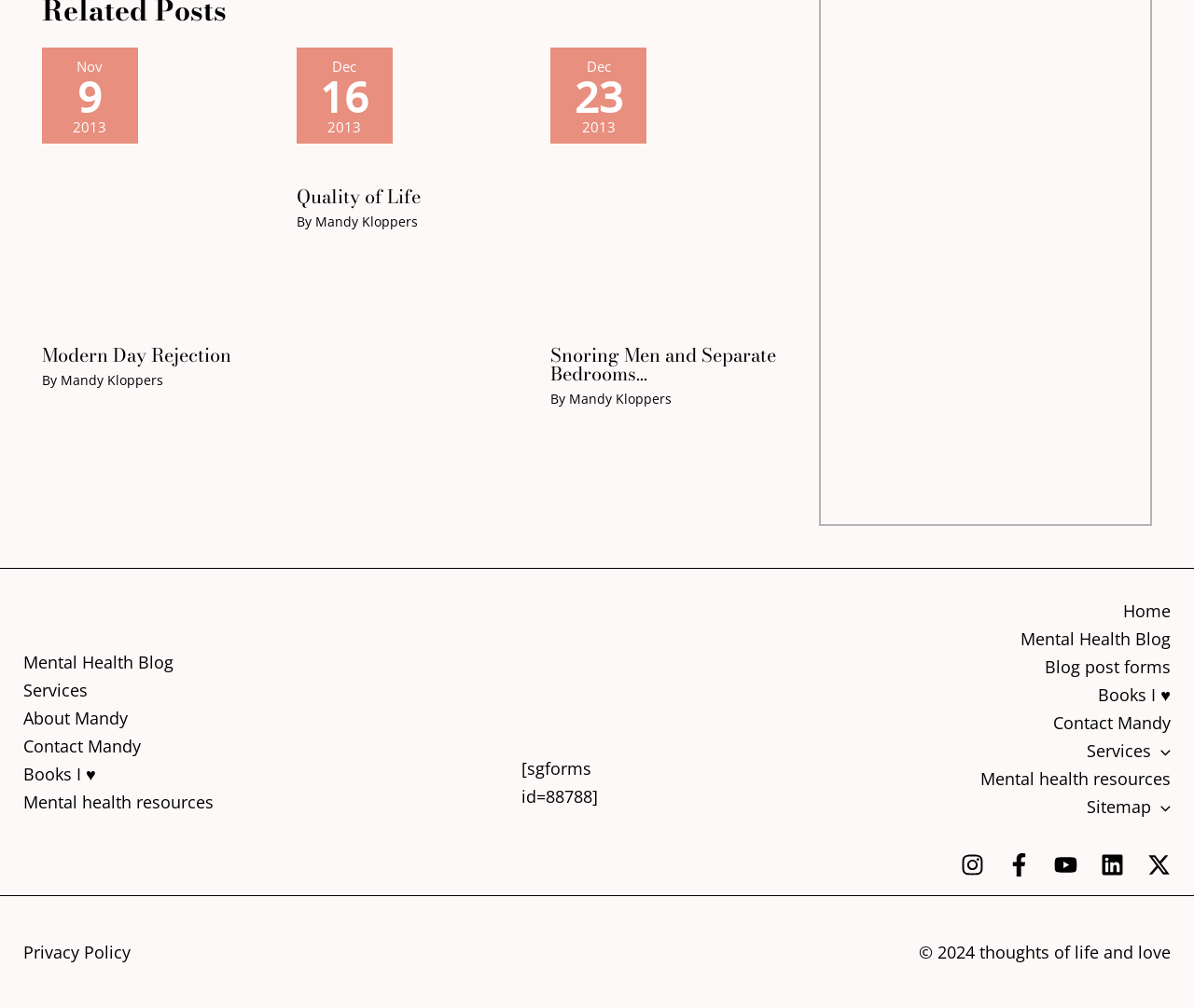Provide a brief response in the form of a single word or phrase:
How many social media links are at the bottom of the webpage?

5